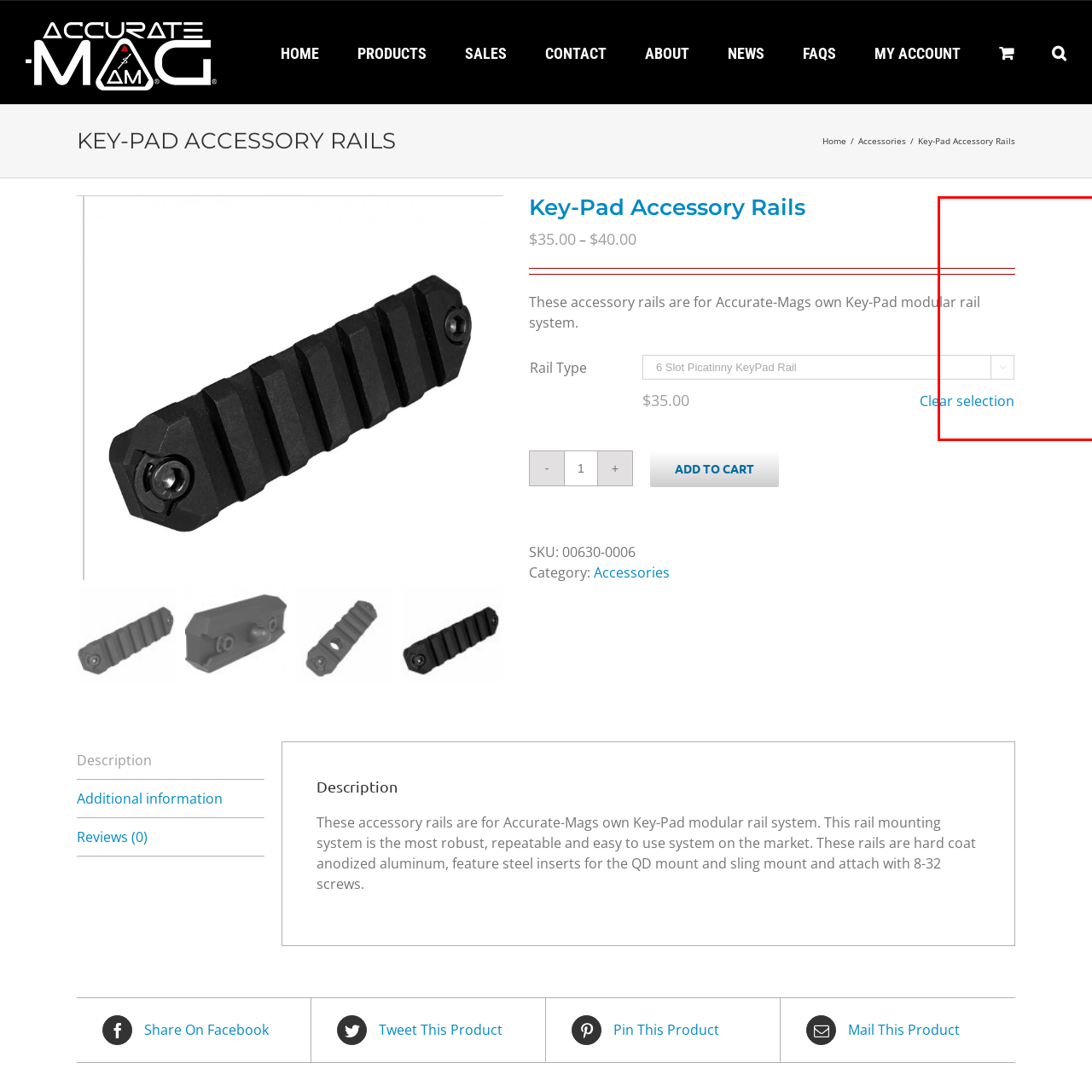Inspect the part framed by the grey rectangle, What is the brand of the modular rail system? 
Reply with a single word or phrase.

Accurate-Mag